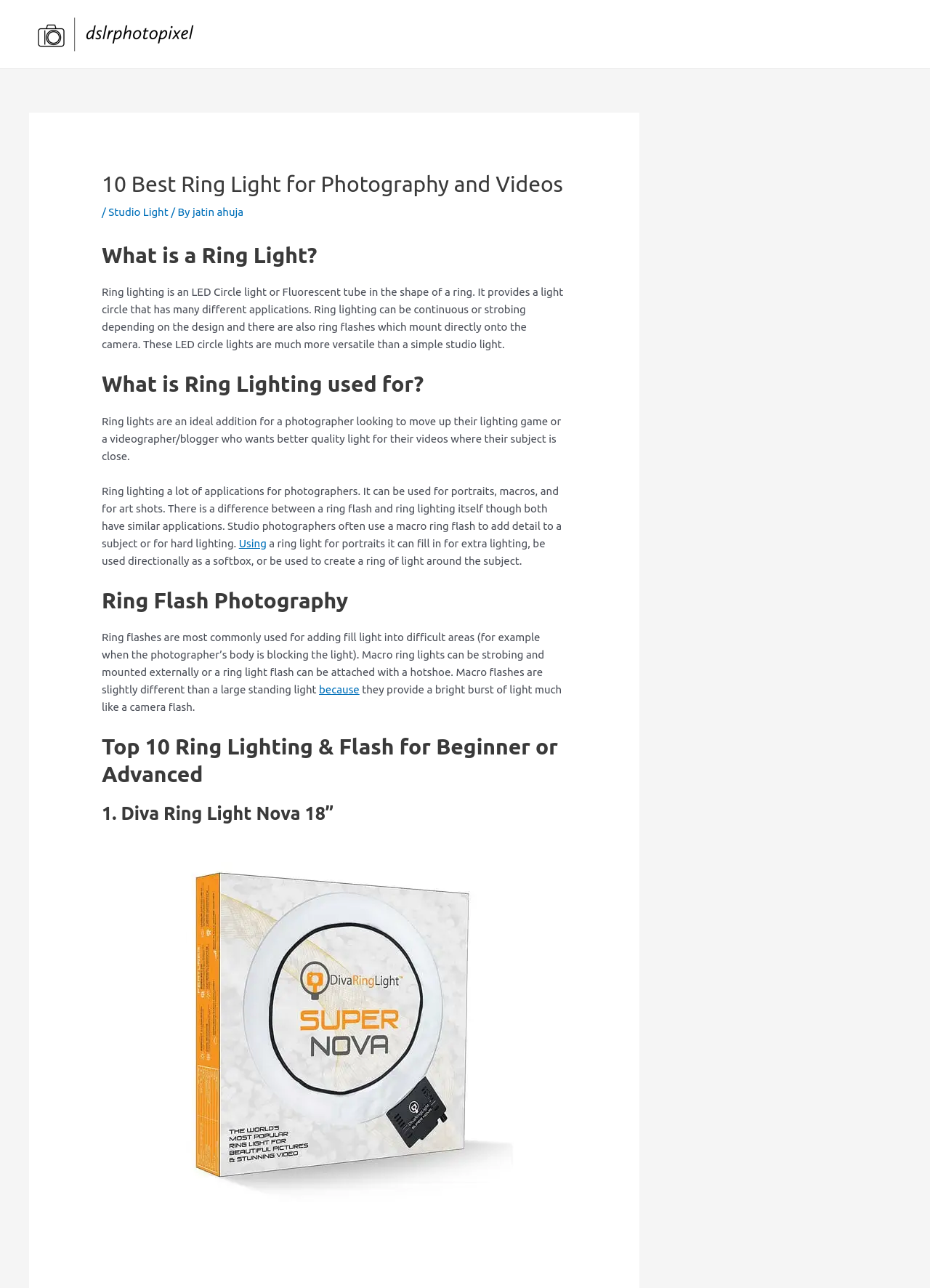Produce an extensive caption that describes everything on the webpage.

The webpage is about ring lighting, specifically its uses and applications in photography and videography. At the top, there is a logo and a link to "dslrphotopixel" on the left side, accompanied by a small image. Below this, there is a main heading that reads "10 Best Ring Light for Photography and Videos". 

To the right of the main heading, there are three links: "Studio Light", a slash, and "jatin ahuja". Below this, there is a section that explains what ring lighting is, describing it as an LED circle light or fluorescent tube in the shape of a ring that provides a light circle with many different applications.

Following this, there are several sections with headings that discuss the uses of ring lighting, including its applications for photographers, videographers, and bloggers. These sections contain paragraphs of text that describe the benefits and uses of ring lighting, including its ability to add detail to a subject, create a ring of light around the subject, and provide fill light into difficult areas.

Further down, there is a section about ring flash photography, which explains the difference between a ring flash and ring lighting. This section also describes the uses of macro ring lights and ring light flashes.

Finally, the webpage lists the top 10 ring lighting and flash options for beginners or advanced users, with the first option being the "Diva Ring Light Nova 18”" accompanied by a large image.